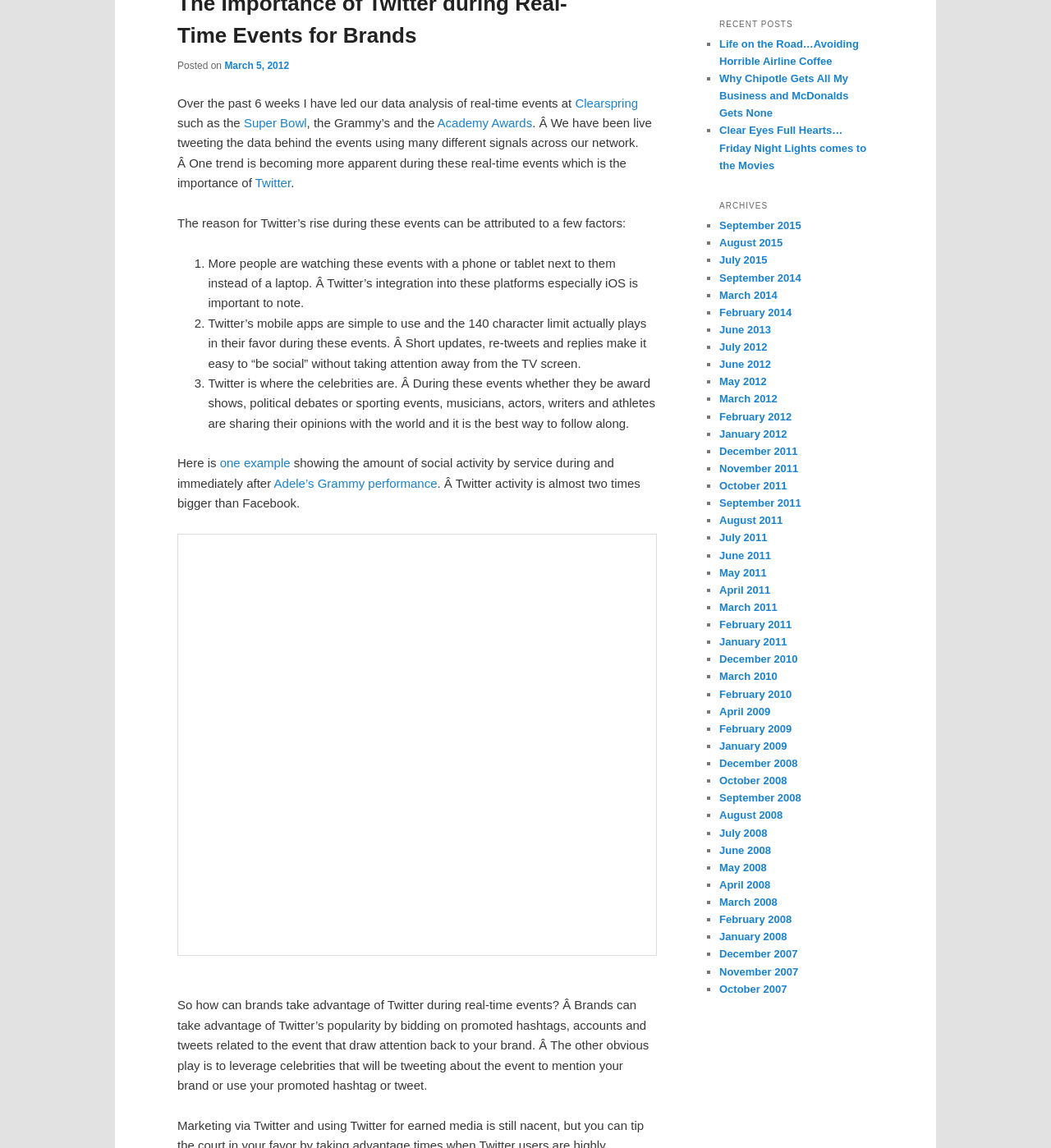Show the bounding box coordinates for the HTML element as described: "July 2012".

[0.684, 0.297, 0.73, 0.308]